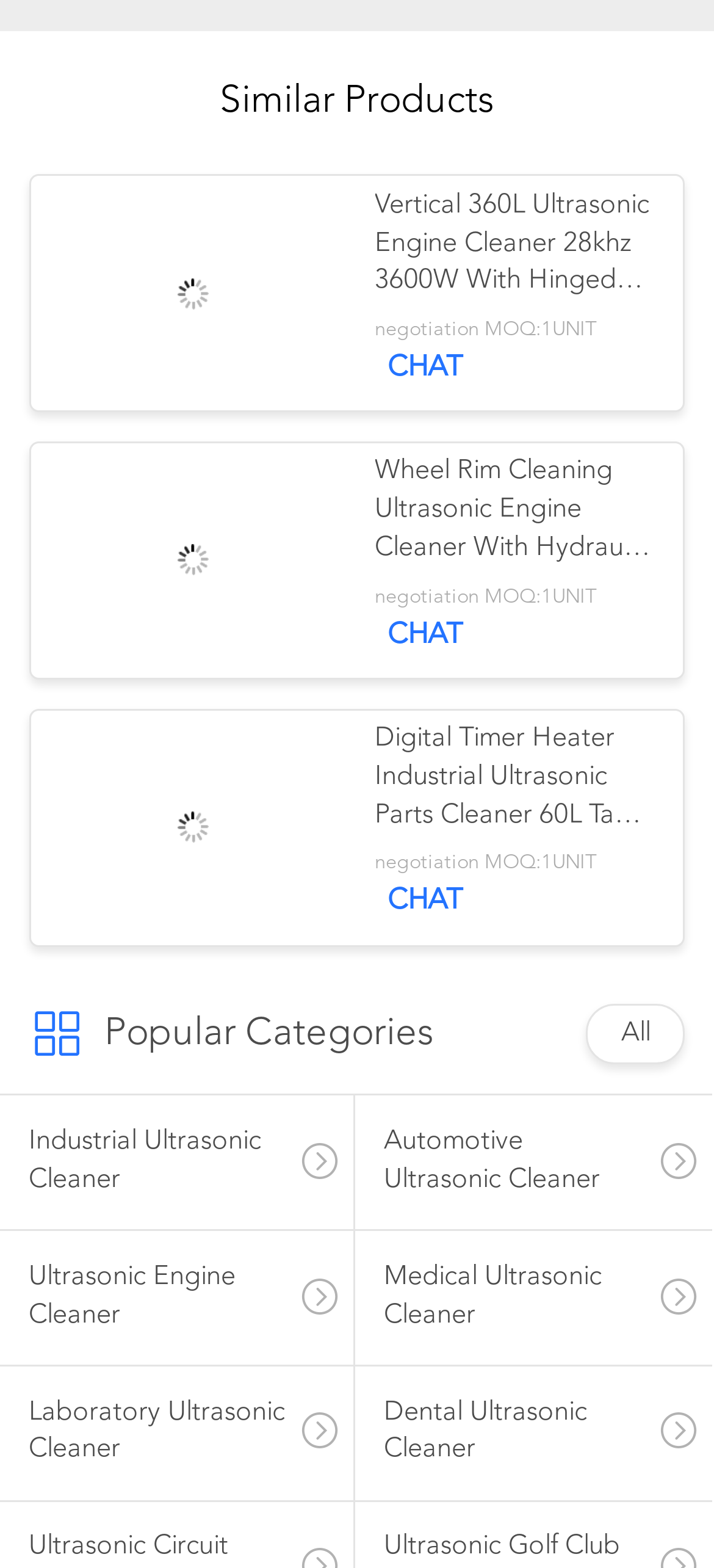Identify the bounding box coordinates of the clickable section necessary to follow the following instruction: "Browse Industrial Ultrasonic Cleaner category". The coordinates should be presented as four float numbers from 0 to 1, i.e., [left, top, right, bottom].

[0.0, 0.699, 0.495, 0.784]